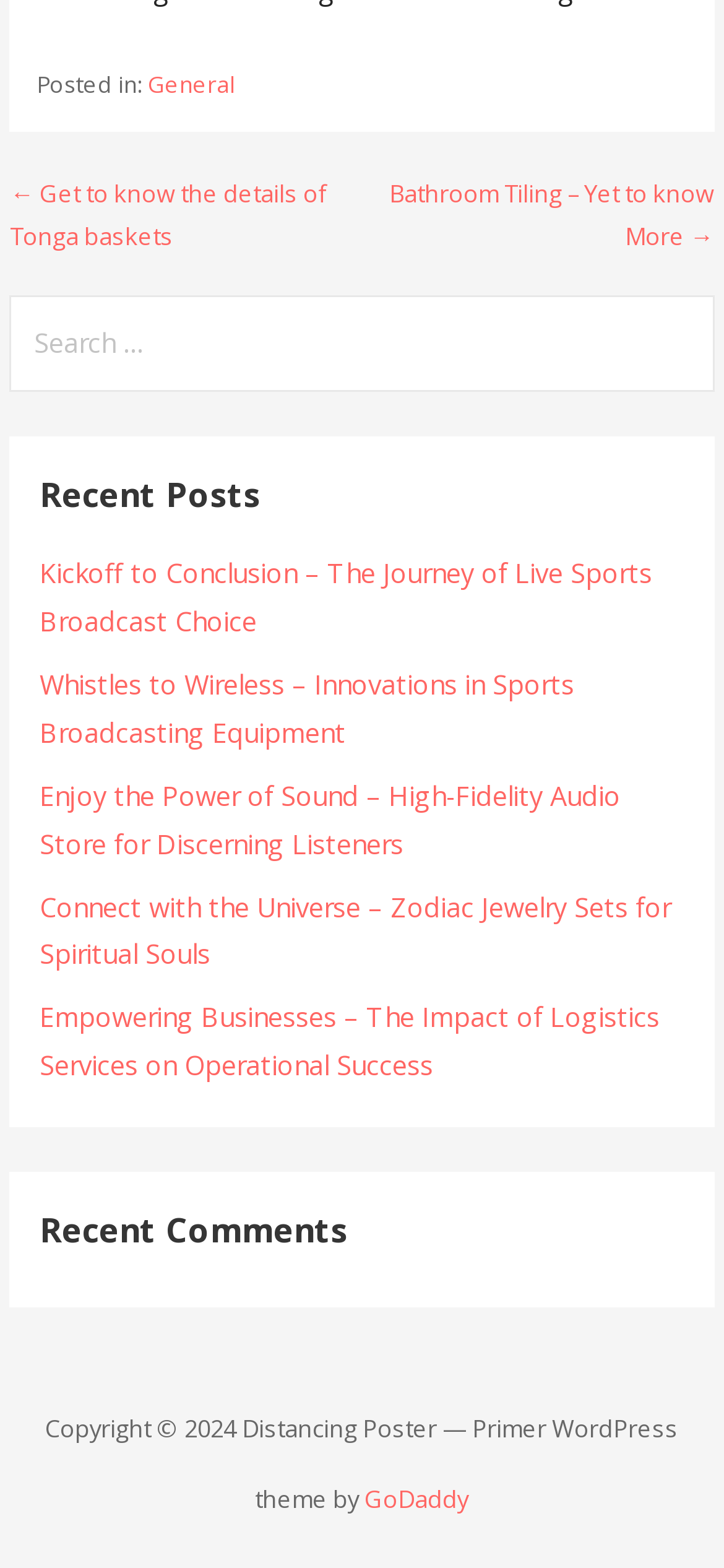What is the name of the website's theme?
Please provide a single word or phrase as your answer based on the image.

Primer WordPress theme